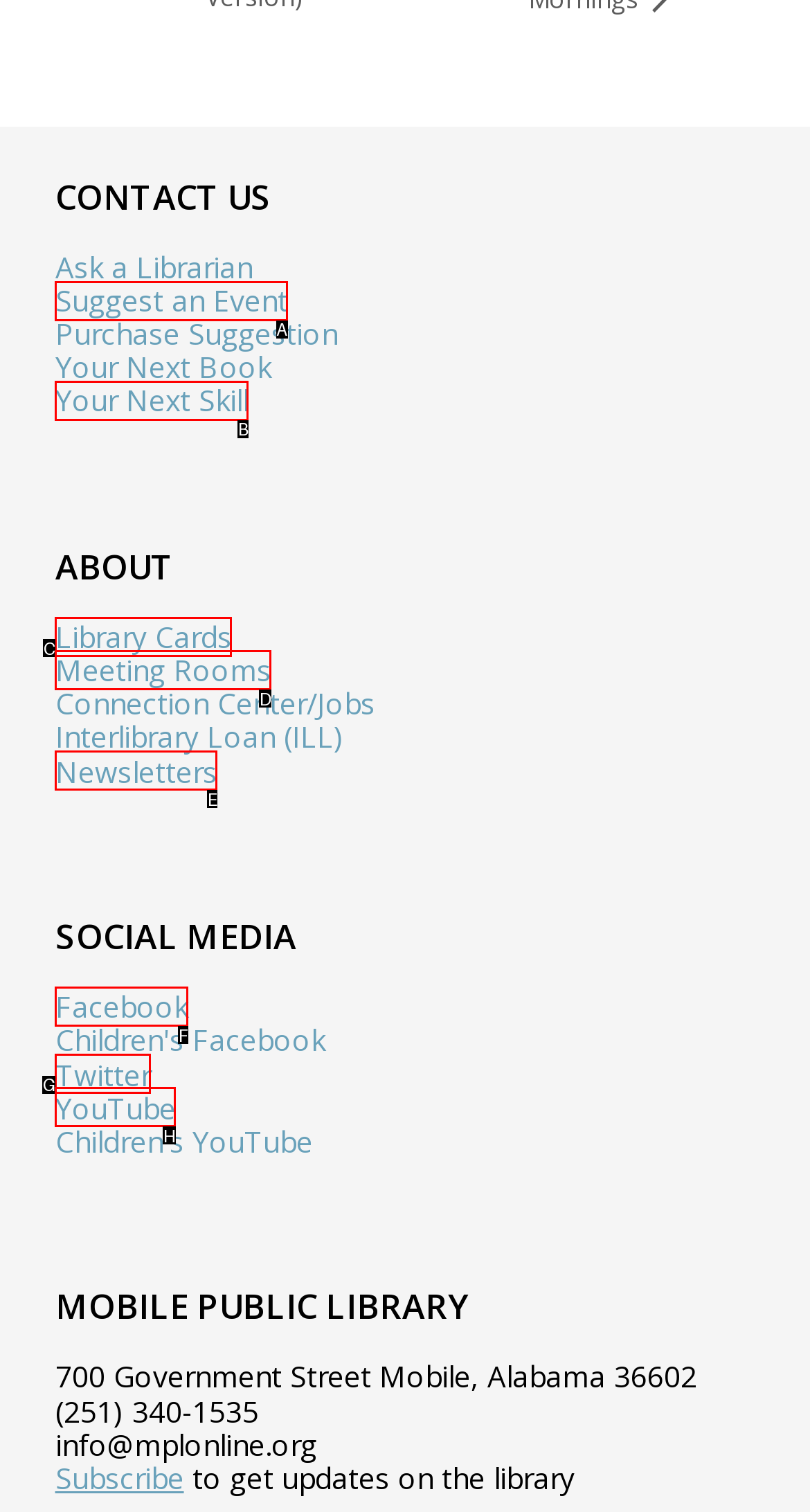Point out the correct UI element to click to carry out this instruction: Suggest an event
Answer with the letter of the chosen option from the provided choices directly.

A